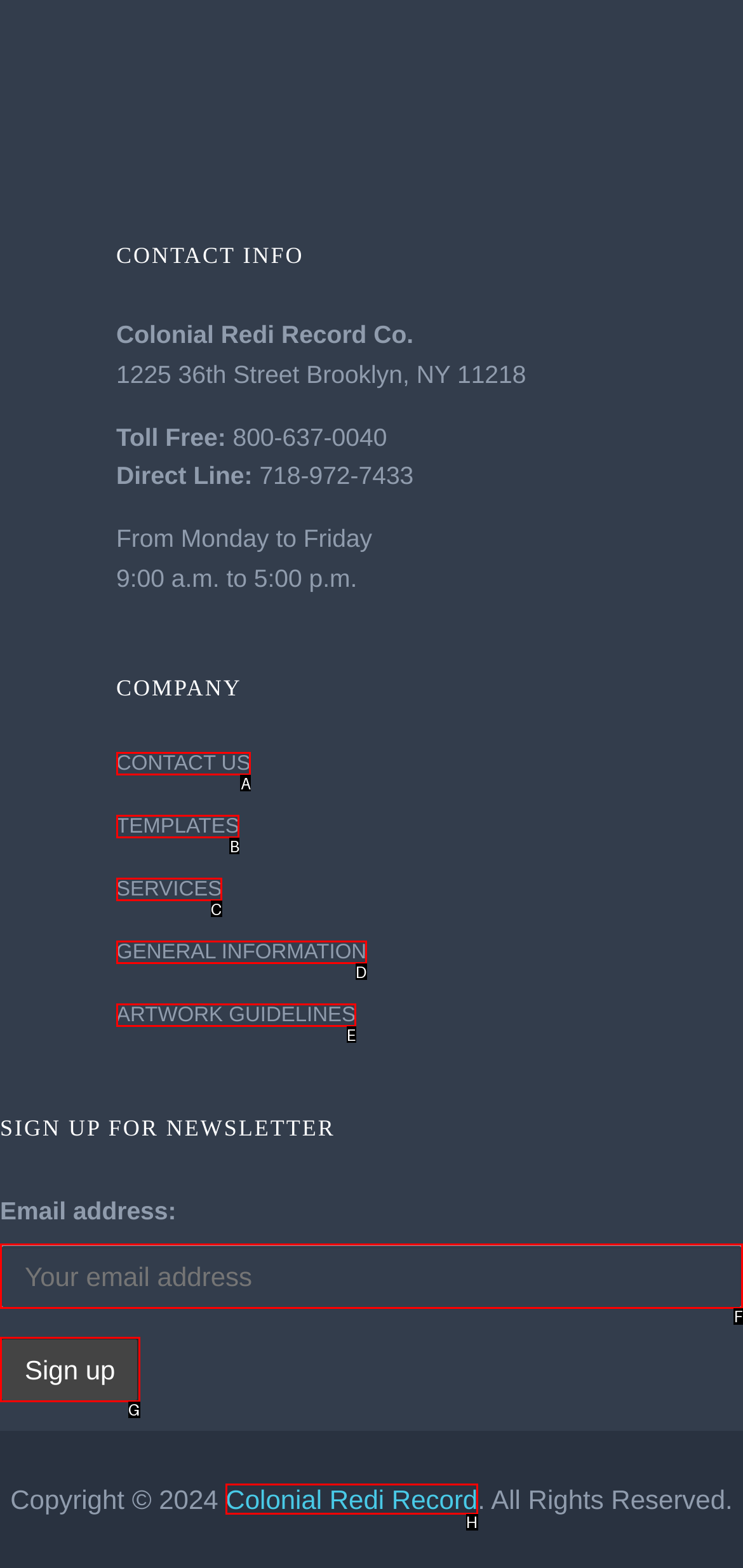Identify which HTML element matches the description: Colonial Redi Record
Provide your answer in the form of the letter of the correct option from the listed choices.

H